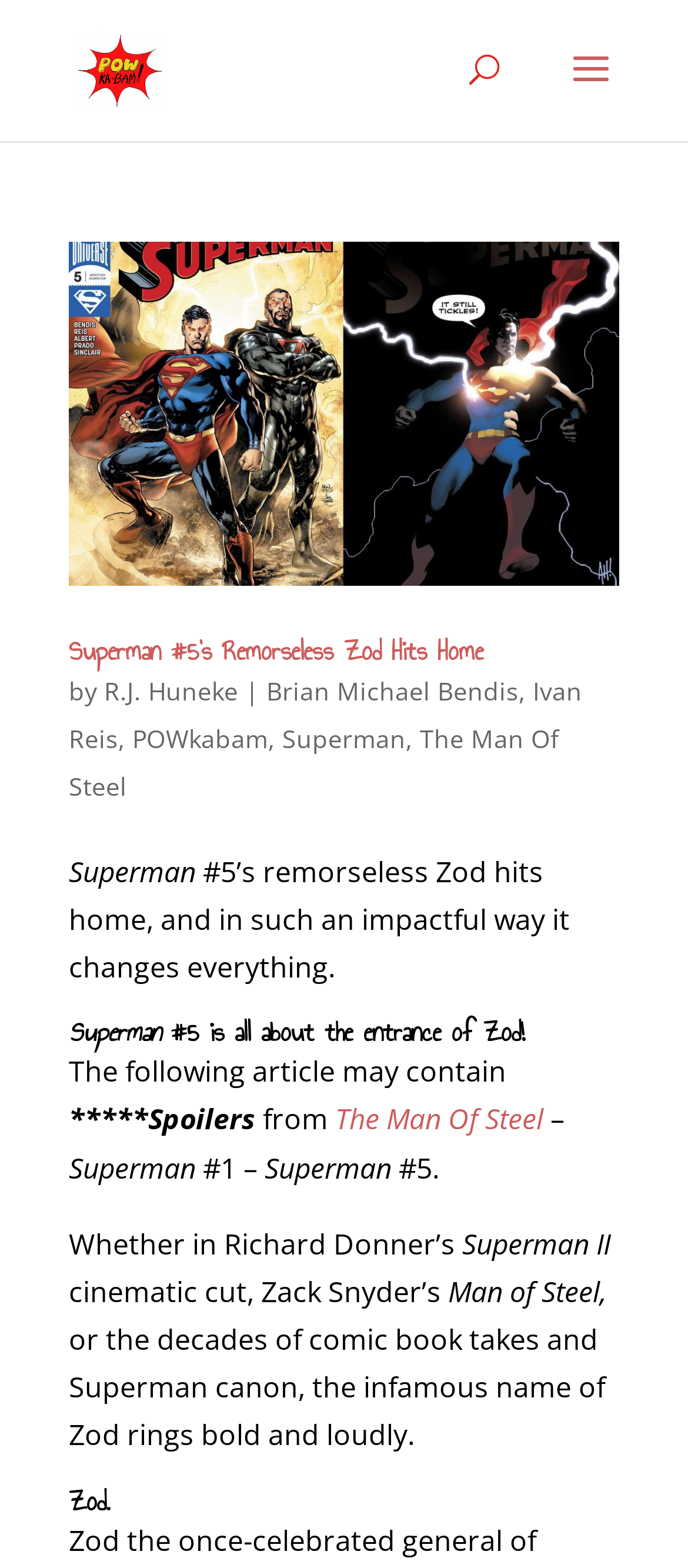What is the issue number of the comic book?
Using the image, provide a concise answer in one word or a short phrase.

#5